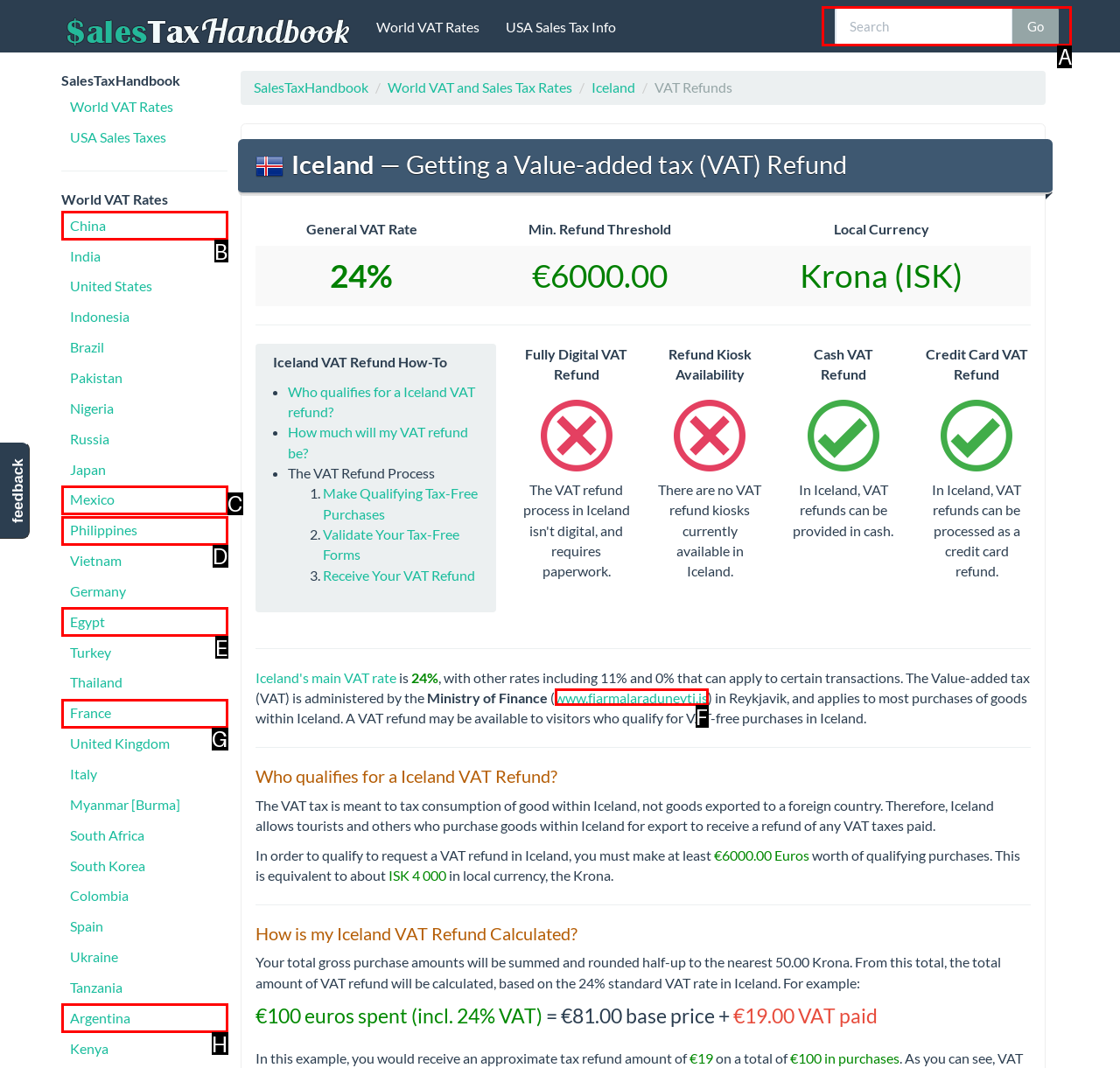Identify the appropriate choice to fulfill this task: Search for sales tax information
Respond with the letter corresponding to the correct option.

A